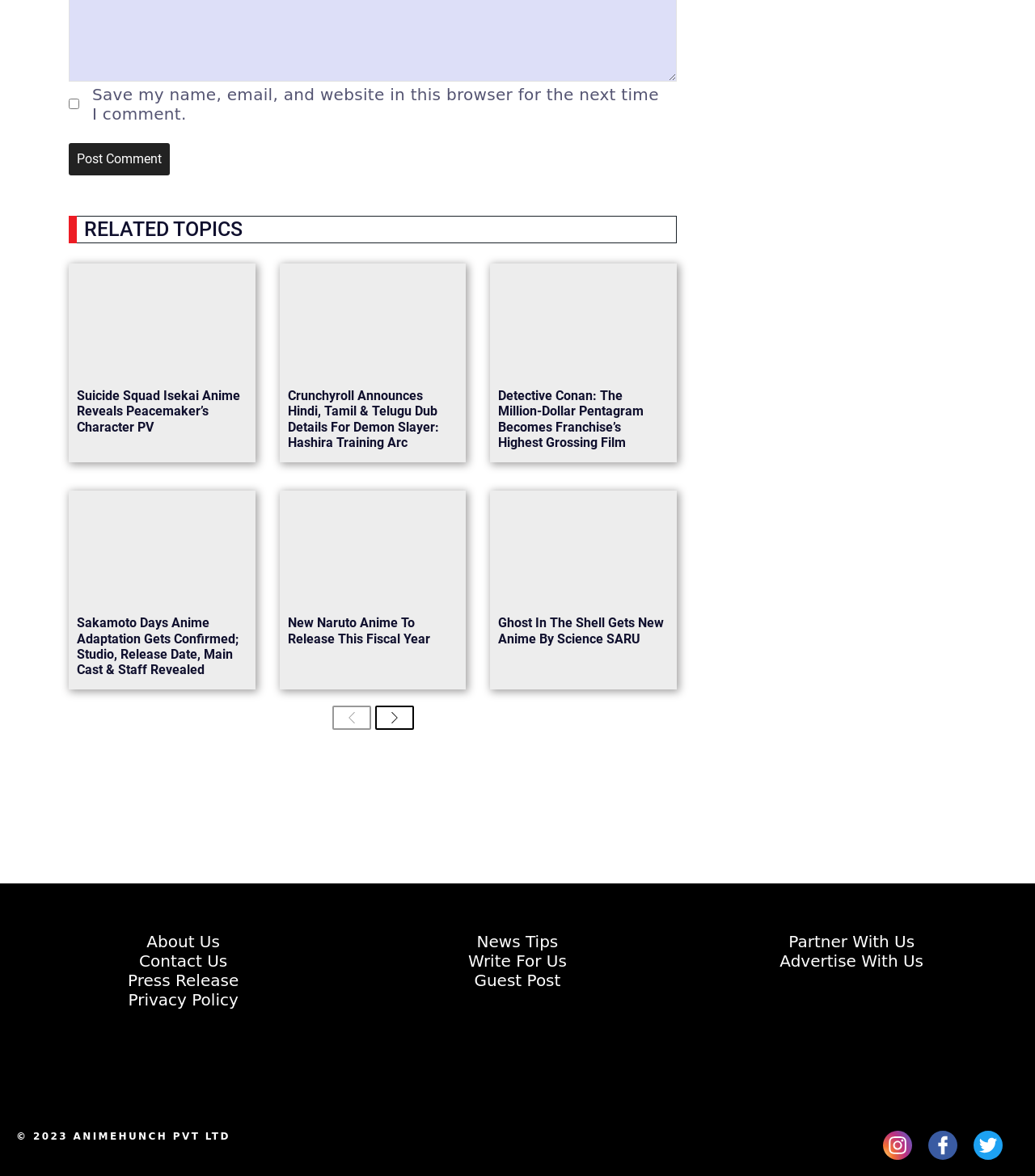Locate the bounding box coordinates of the clickable part needed for the task: "Post a comment".

[0.066, 0.121, 0.164, 0.149]